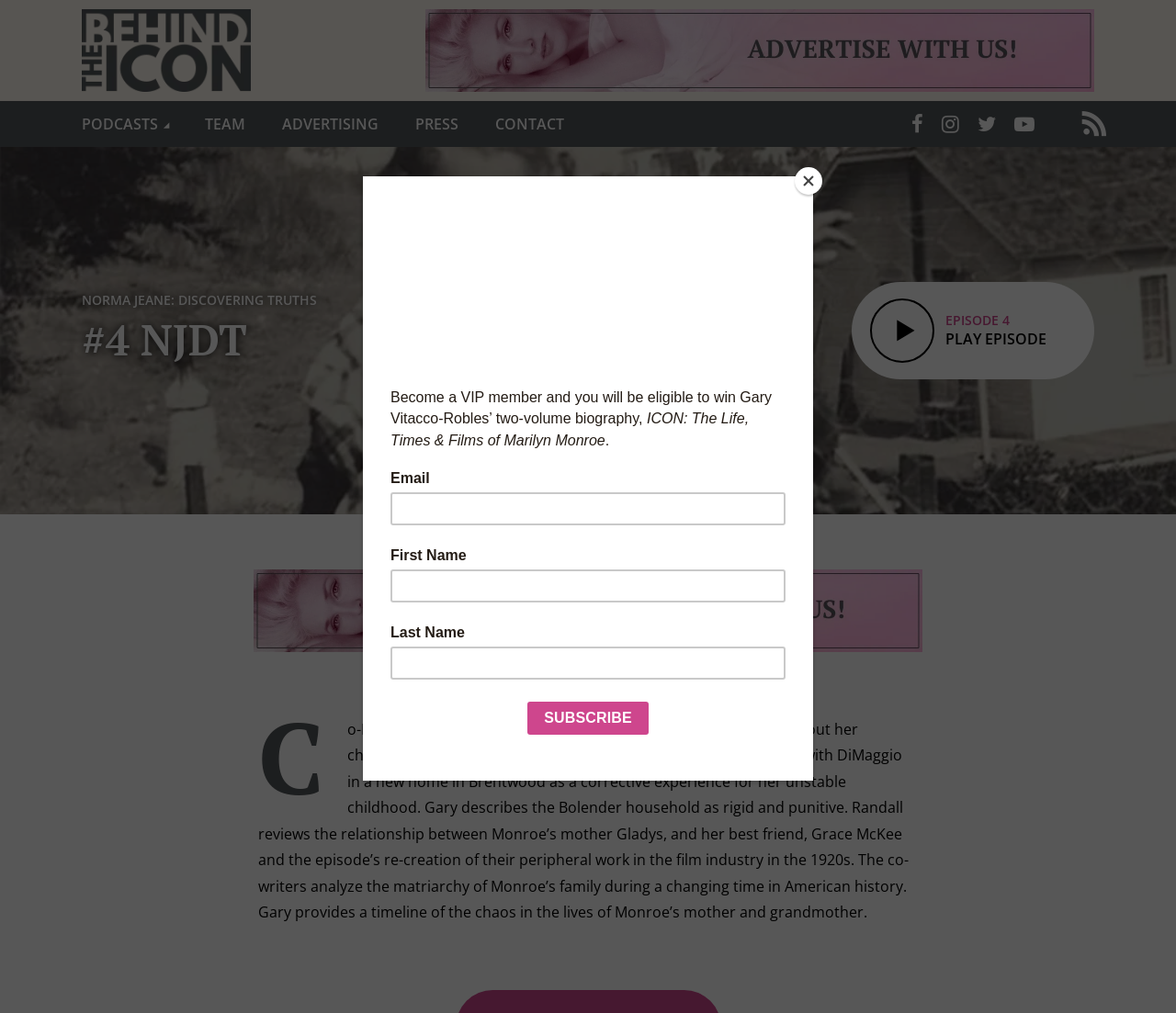Based on the image, give a detailed response to the question: What is the topic of episode 4?

I found a heading '#4 NJDT' and a link 'NORMA JEANE: DISCOVERING TRUTHS' near the top of the webpage. Below that, I saw a static text describing the content of episode 4, which mentions Marilyn Monroe's childhood and her efforts to rebuild her life. Therefore, I concluded that the topic of episode 4 is Marilyn Monroe's childhood.